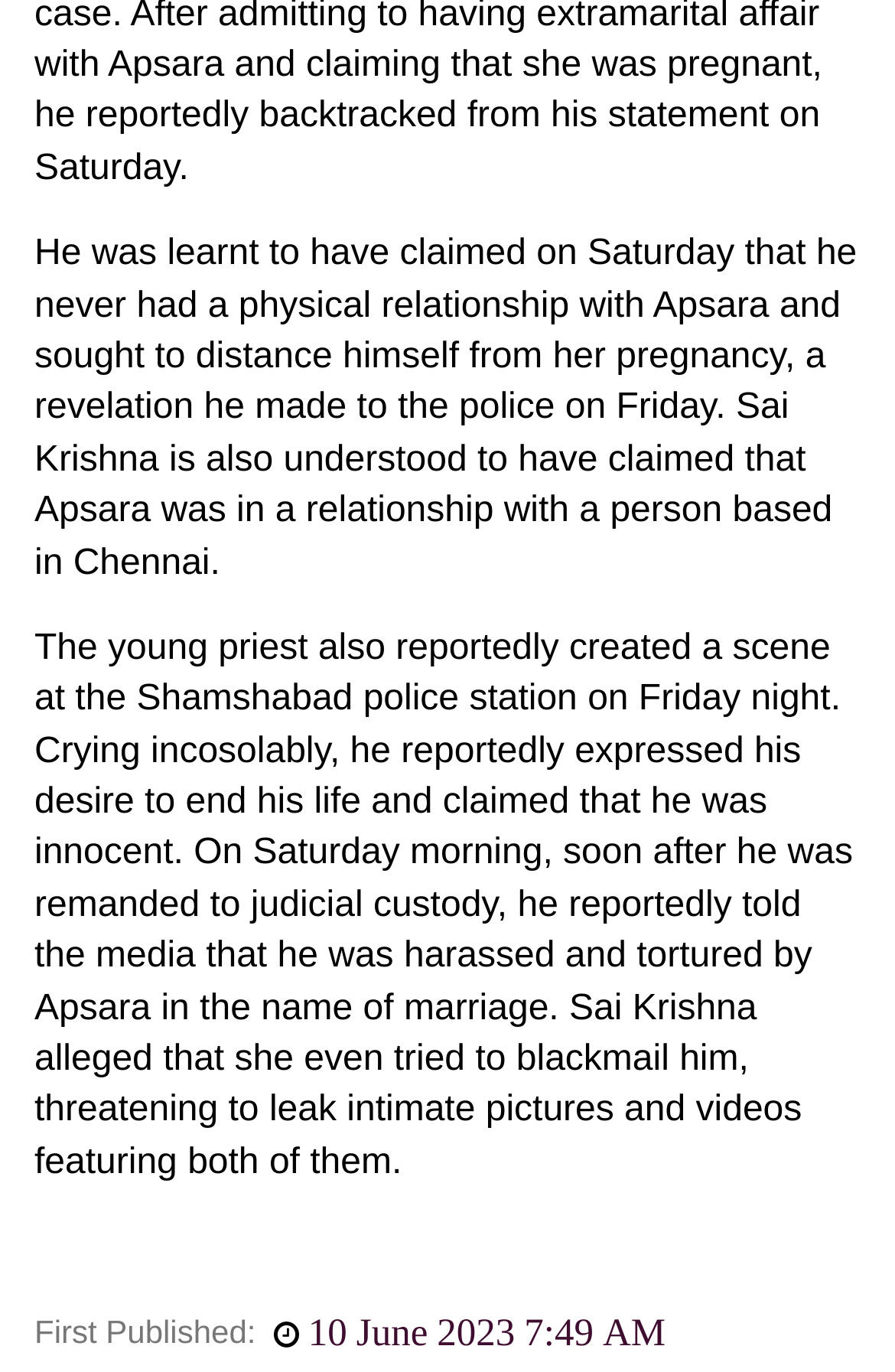Ascertain the bounding box coordinates for the UI element detailed here: "Woman". The coordinates should be provided as [left, top, right, bottom] with each value being a float between 0 and 1.

[0.665, 0.583, 0.869, 0.64]